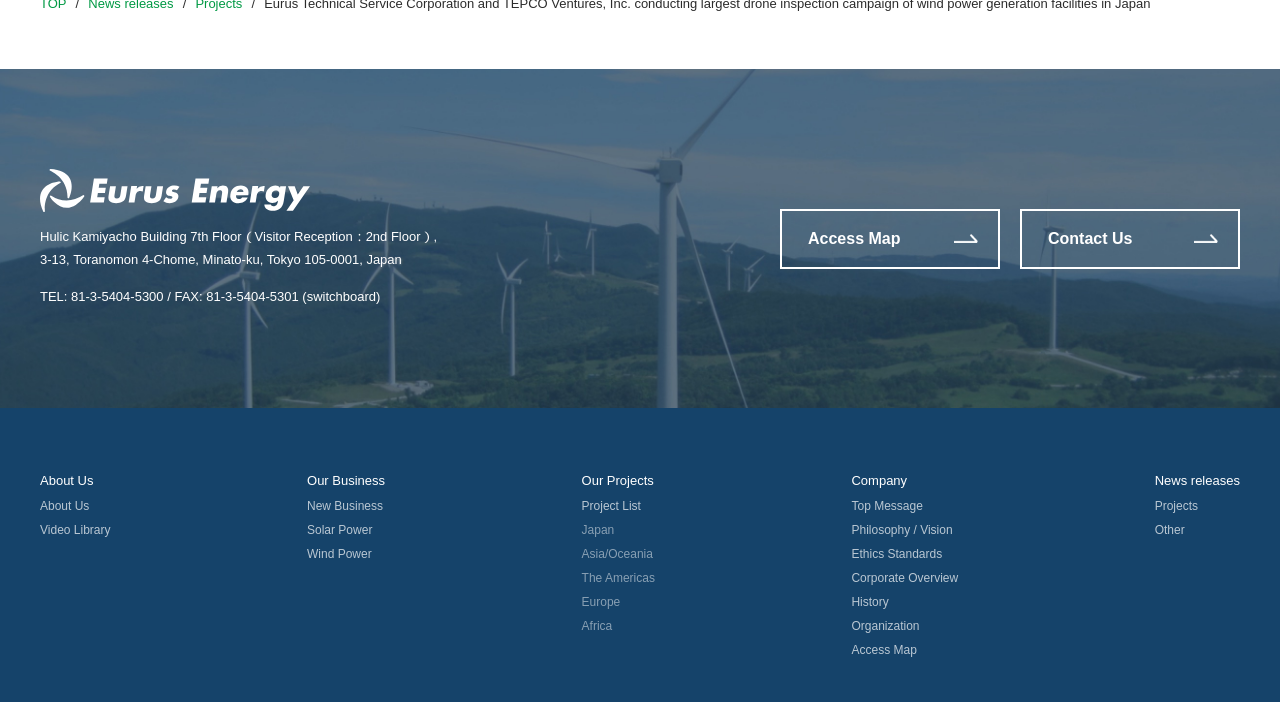Can you find the bounding box coordinates for the element that needs to be clicked to execute this instruction: "View company information"? The coordinates should be given as four float numbers between 0 and 1, i.e., [left, top, right, bottom].

[0.665, 0.674, 0.709, 0.695]